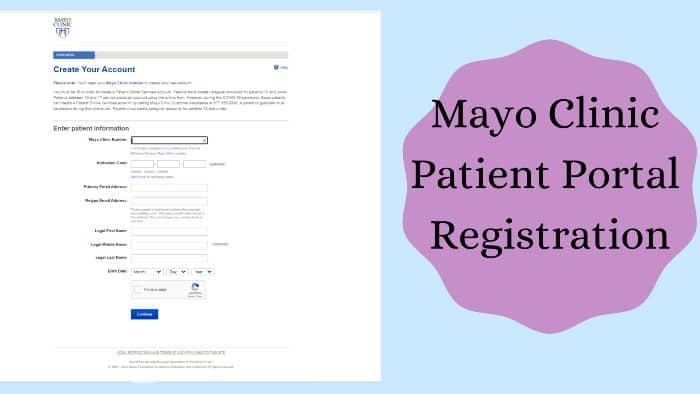Consider the image and give a detailed and elaborate answer to the question: 
What information is required to register?

The registration form requests information such as the patient's name, primary email address, date of birth, and other necessary identification details, which are essential for setting up their portal access.